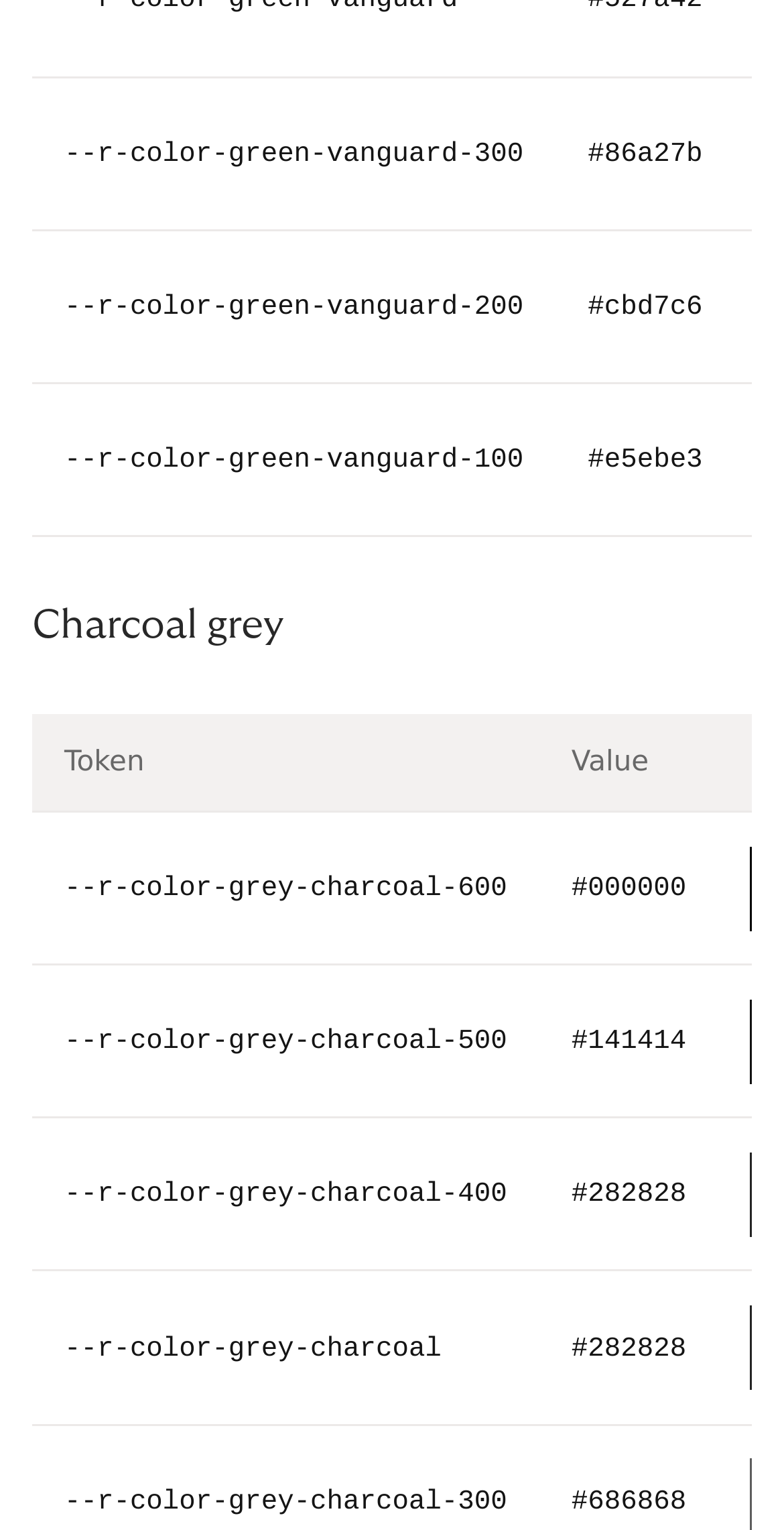Provide your answer in a single word or phrase: 
What is the color of the first gridcell?

Green